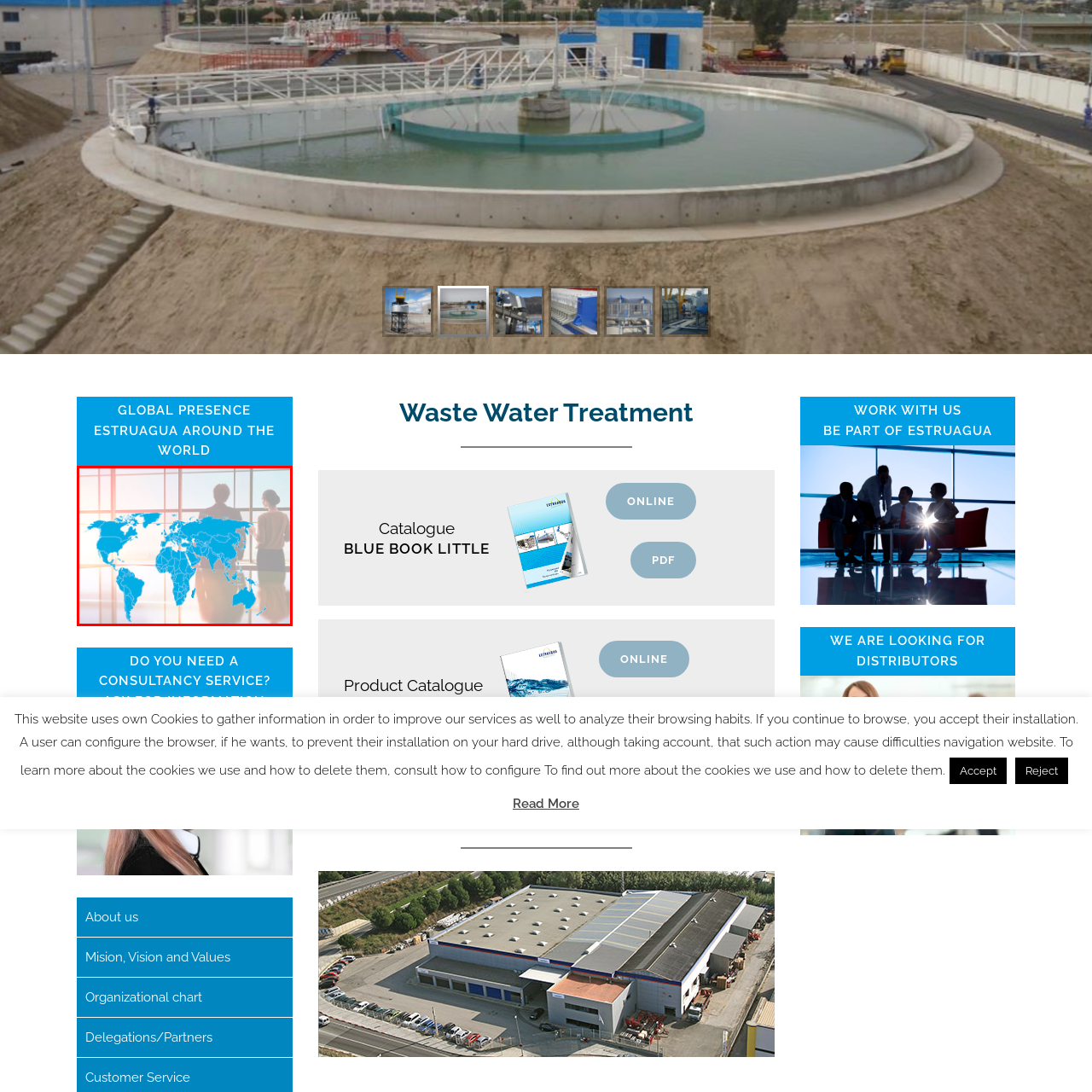What is the company's focus?
Look at the image inside the red bounding box and craft a detailed answer using the visual details you can see.

The company, Estruagua, is involved in providing solutions for water treatment worldwide, as stated in the caption, which highlights their commitment to addressing global water challenges and enhancing environmental sustainability.